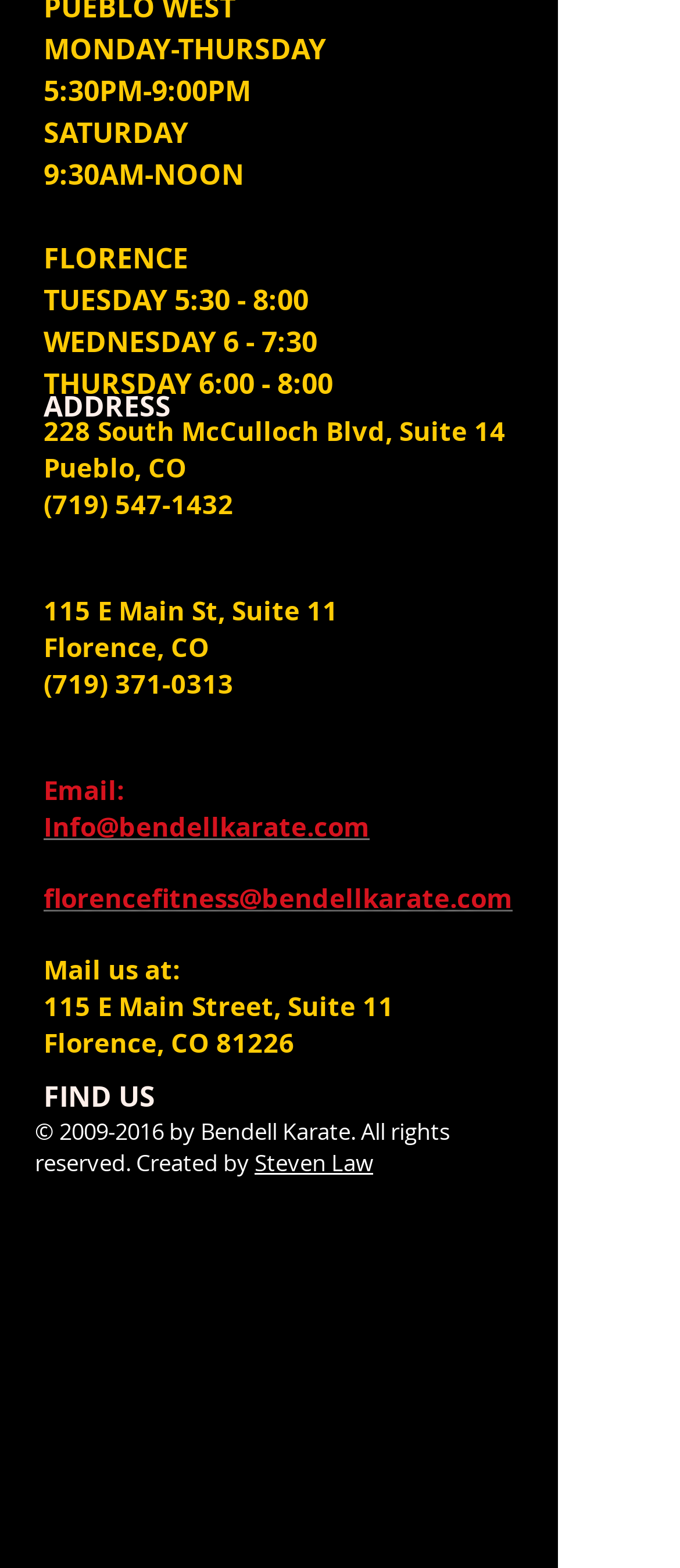Please determine the bounding box coordinates for the element that should be clicked to follow these instructions: "Send an email to Info".

[0.064, 0.516, 0.544, 0.538]